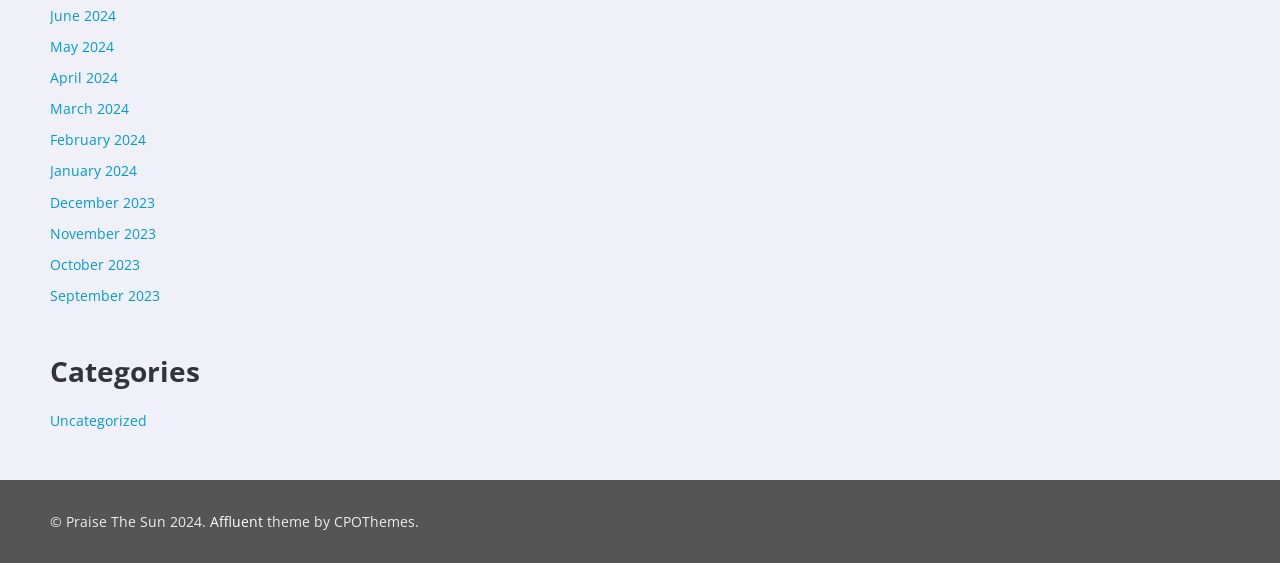Indicate the bounding box coordinates of the element that must be clicked to execute the instruction: "Explore Uncategorized". The coordinates should be given as four float numbers between 0 and 1, i.e., [left, top, right, bottom].

[0.039, 0.729, 0.115, 0.763]